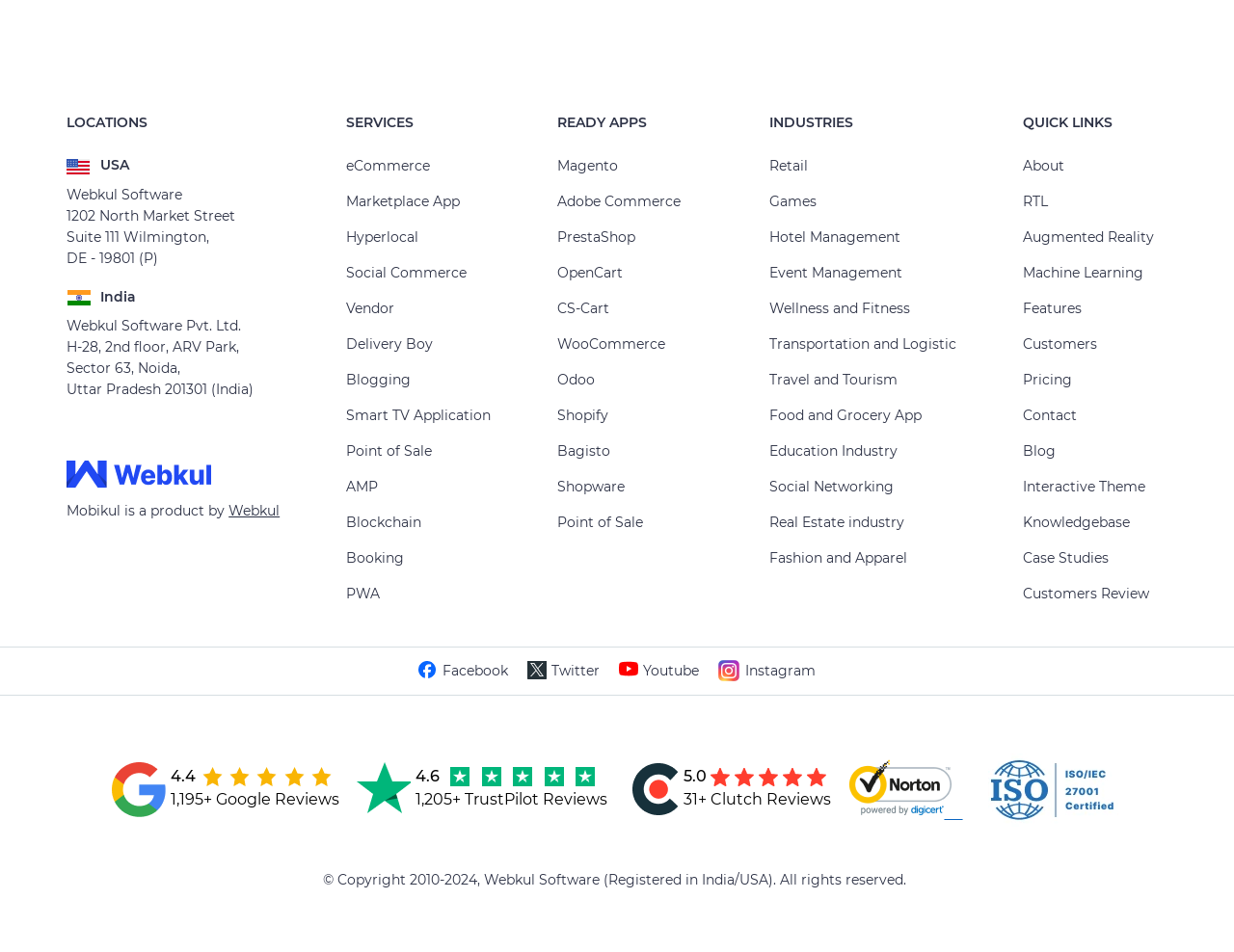Provide a short answer using a single word or phrase for the following question: 
How many industries are listed on the webpage?

14